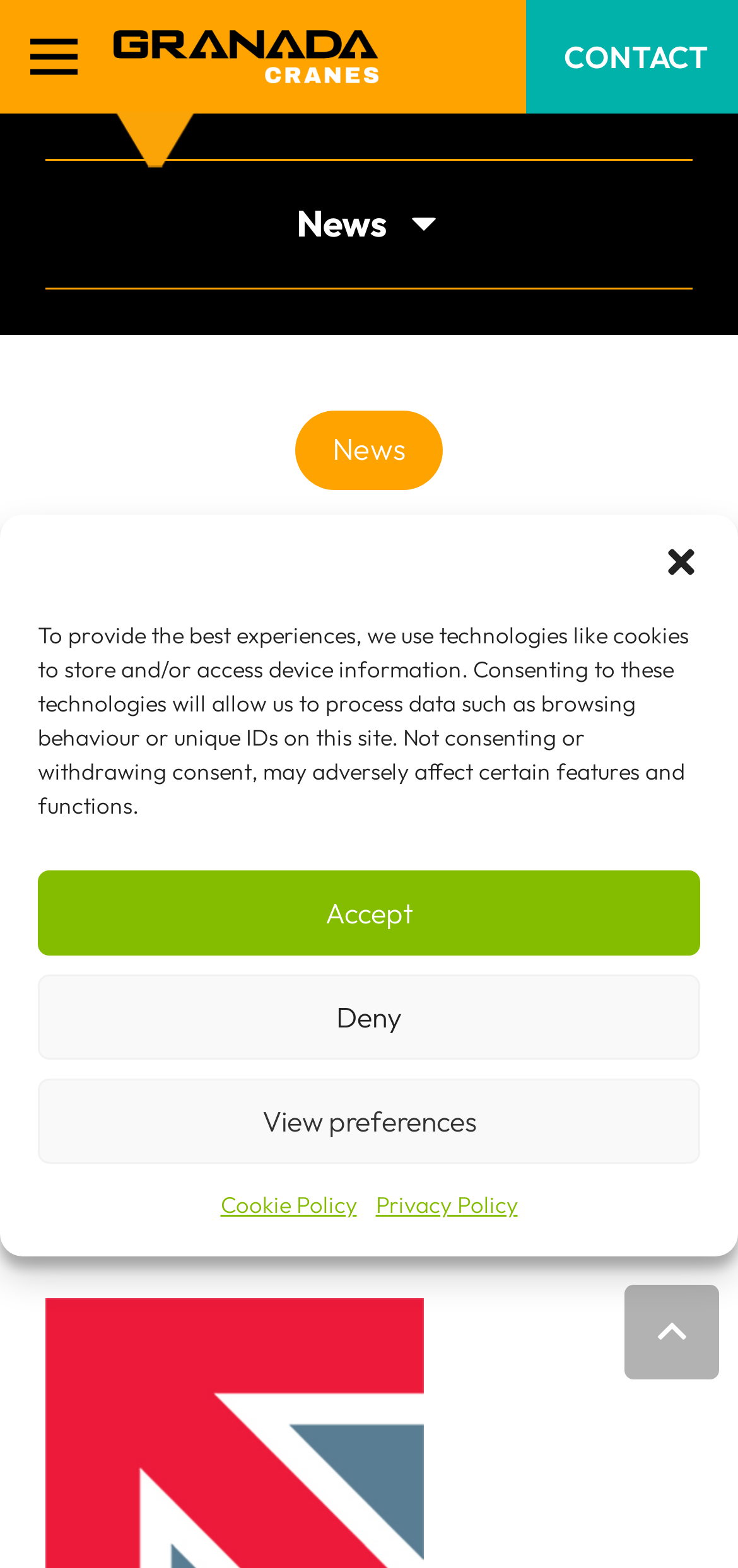Who is the author of the news article?
Craft a detailed and extensive response to the question.

The author of the news article is mentioned as 'Granada Cranes' in the webpage content, which is likely the company that published the article.